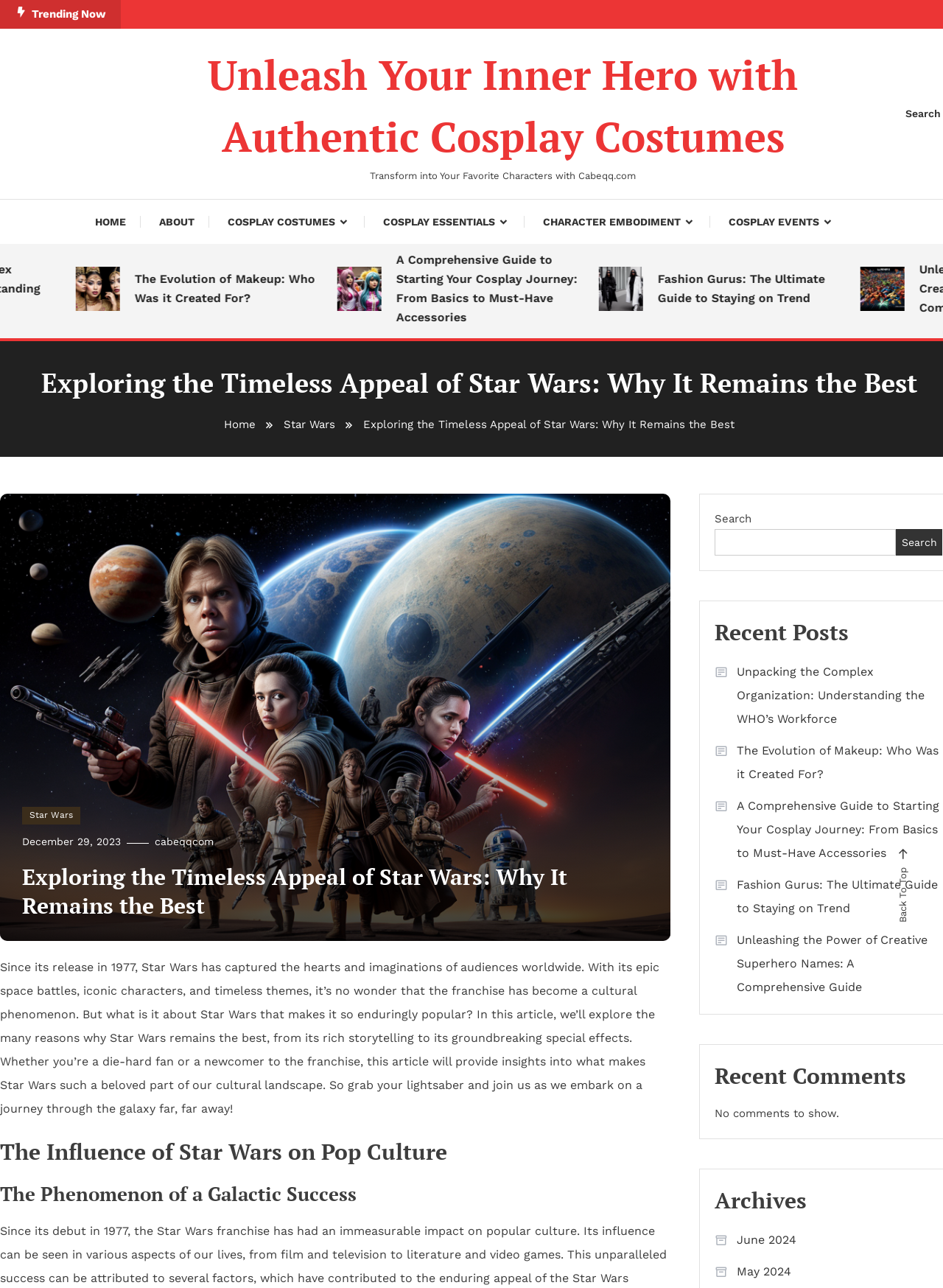Locate the bounding box coordinates of the element that should be clicked to execute the following instruction: "Explore the 'COSPLAY COSTUMES' section".

[0.225, 0.155, 0.386, 0.19]